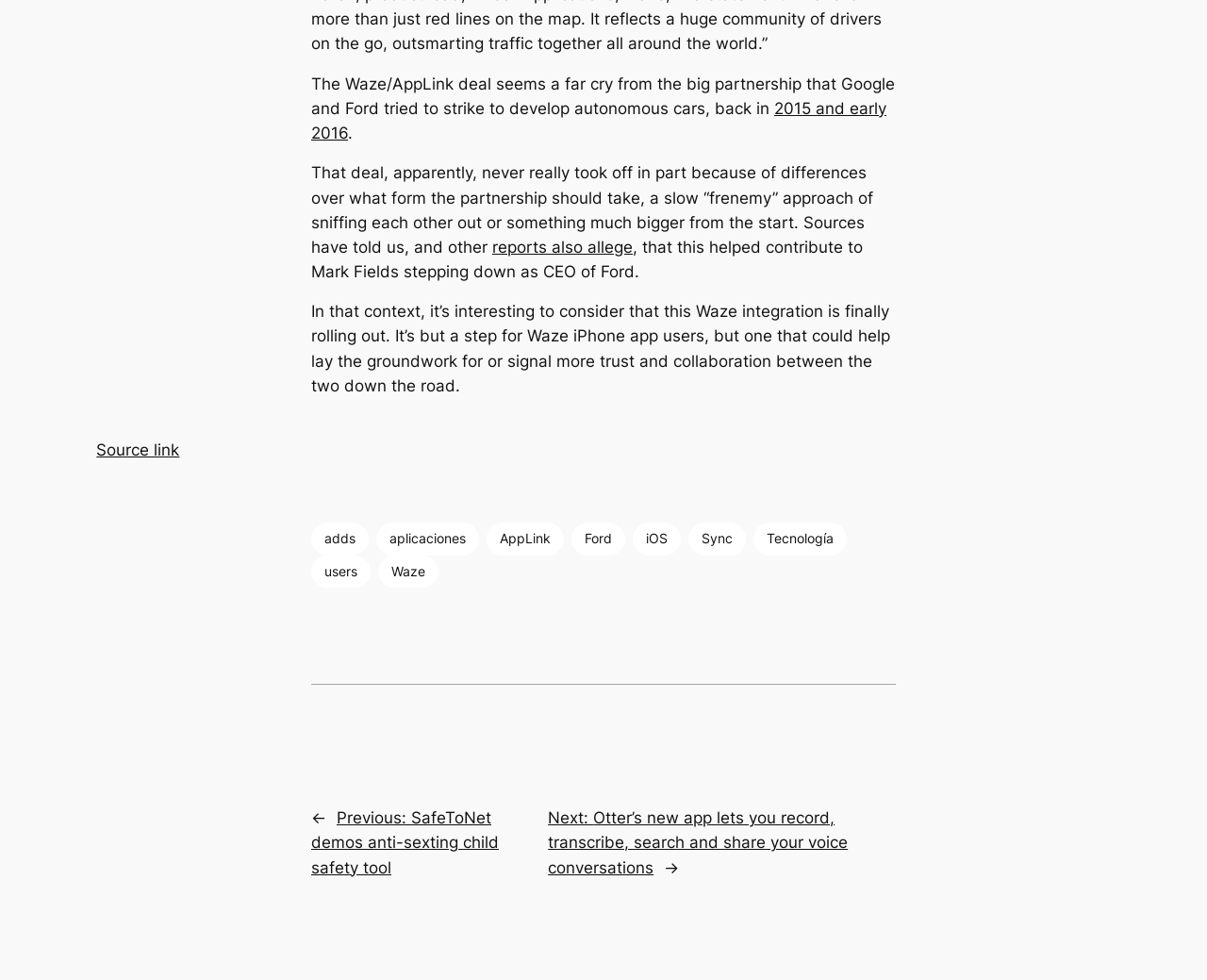Please find the bounding box coordinates of the element that needs to be clicked to perform the following instruction: "Login with Username & Password". The bounding box coordinates should be four float numbers between 0 and 1, represented as [left, top, right, bottom].

None